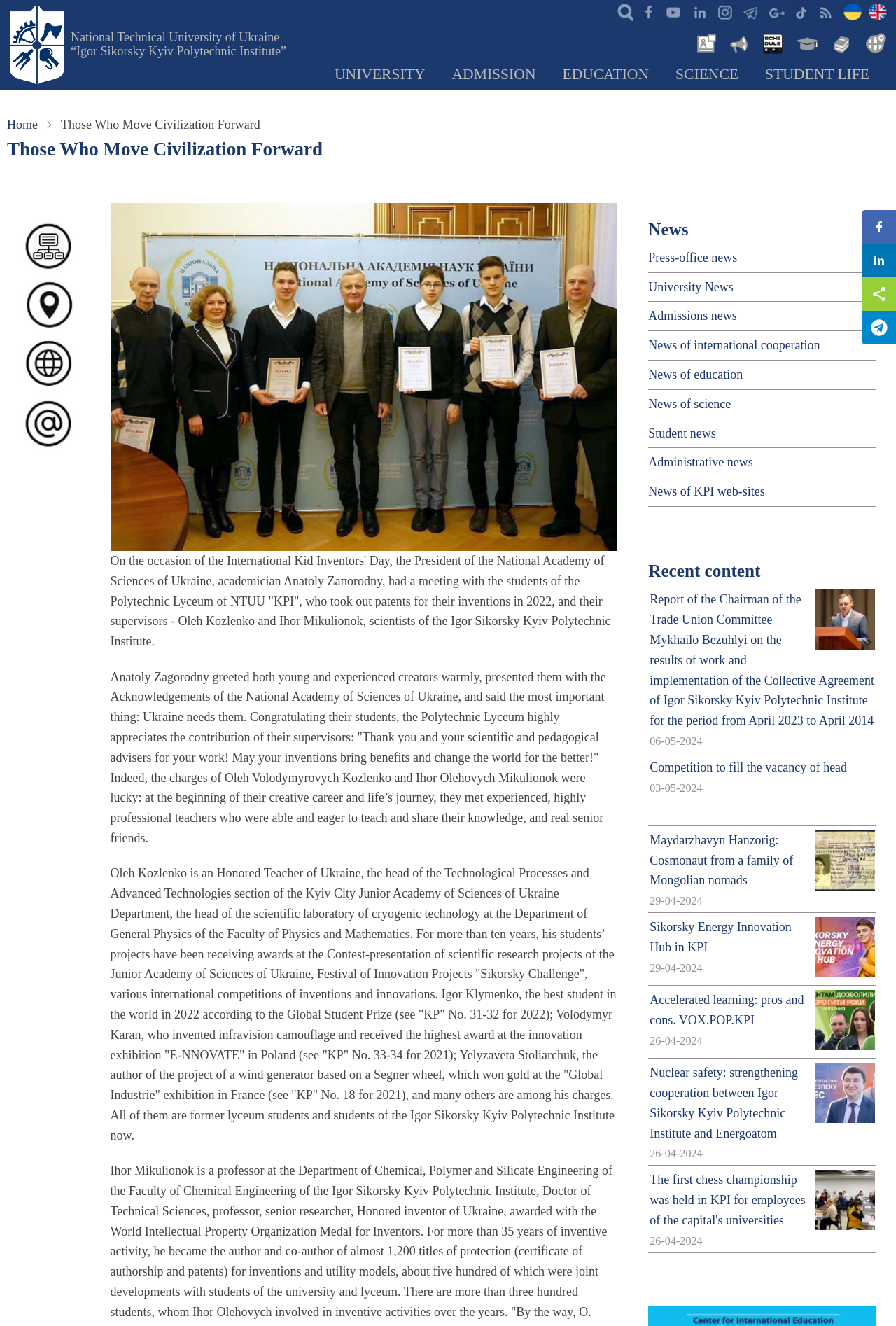Can you determine the main header of this webpage?

Those Who Move Civilization Forward